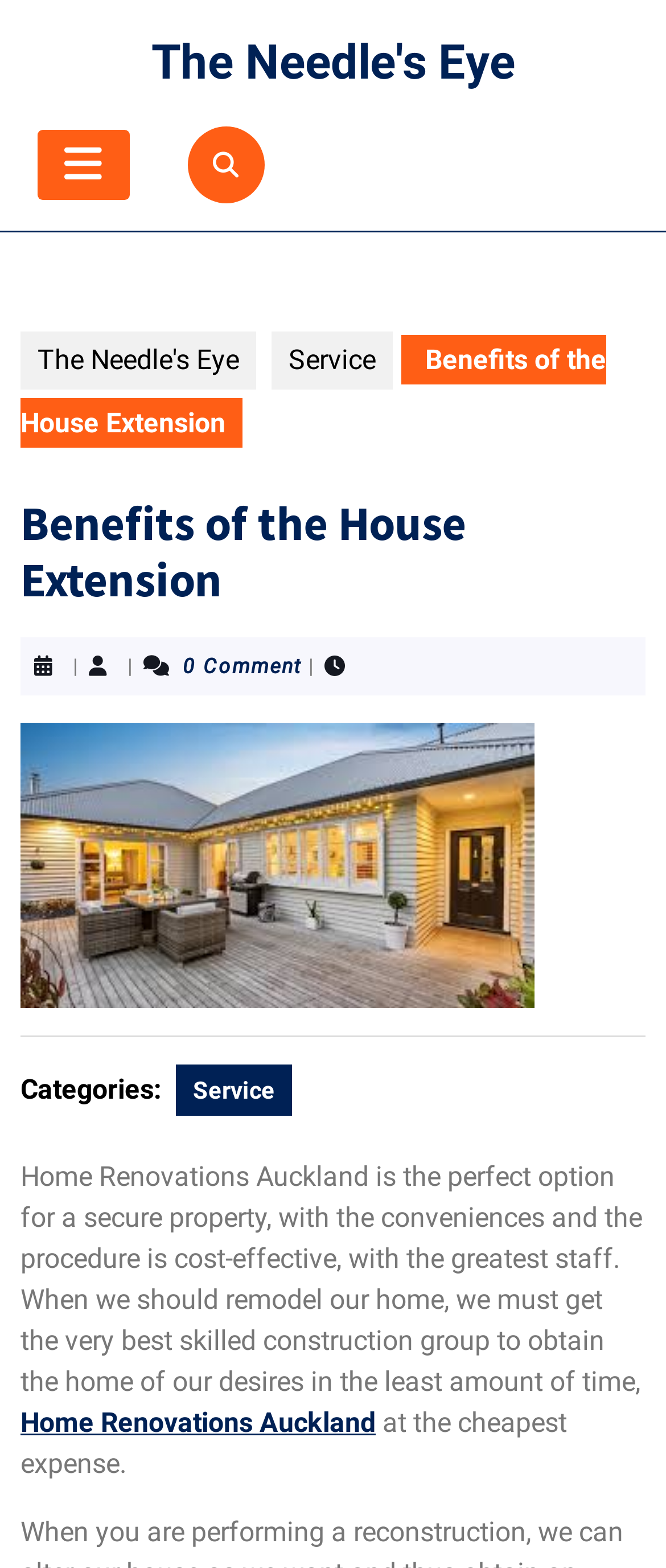Detail the webpage's structure and highlights in your description.

The webpage is about the benefits of house extension, specifically highlighting the services of "The Needle's Eye". At the top, there is a link to "The Needle's Eye" and an open button. Below this, there is a navigation menu with links to "The Needle's Eye" and "Service". 

The main content of the webpage is headed by a title "Benefits of the House Extension" which is followed by a brief description of the benefits of house extension, mentioning that "Home Renovations Auckland" is a perfect option for a secure property with cost-effective procedures and a skilled construction team. 

There is a post thumbnail image related to house extension on the left side of the content, and a horizontal separator line below it. The content is categorized under "Home Renovations Auckland" and there is a link to it at the bottom. There are also some additional details about the service, including the number of comments, which is zero in this case.